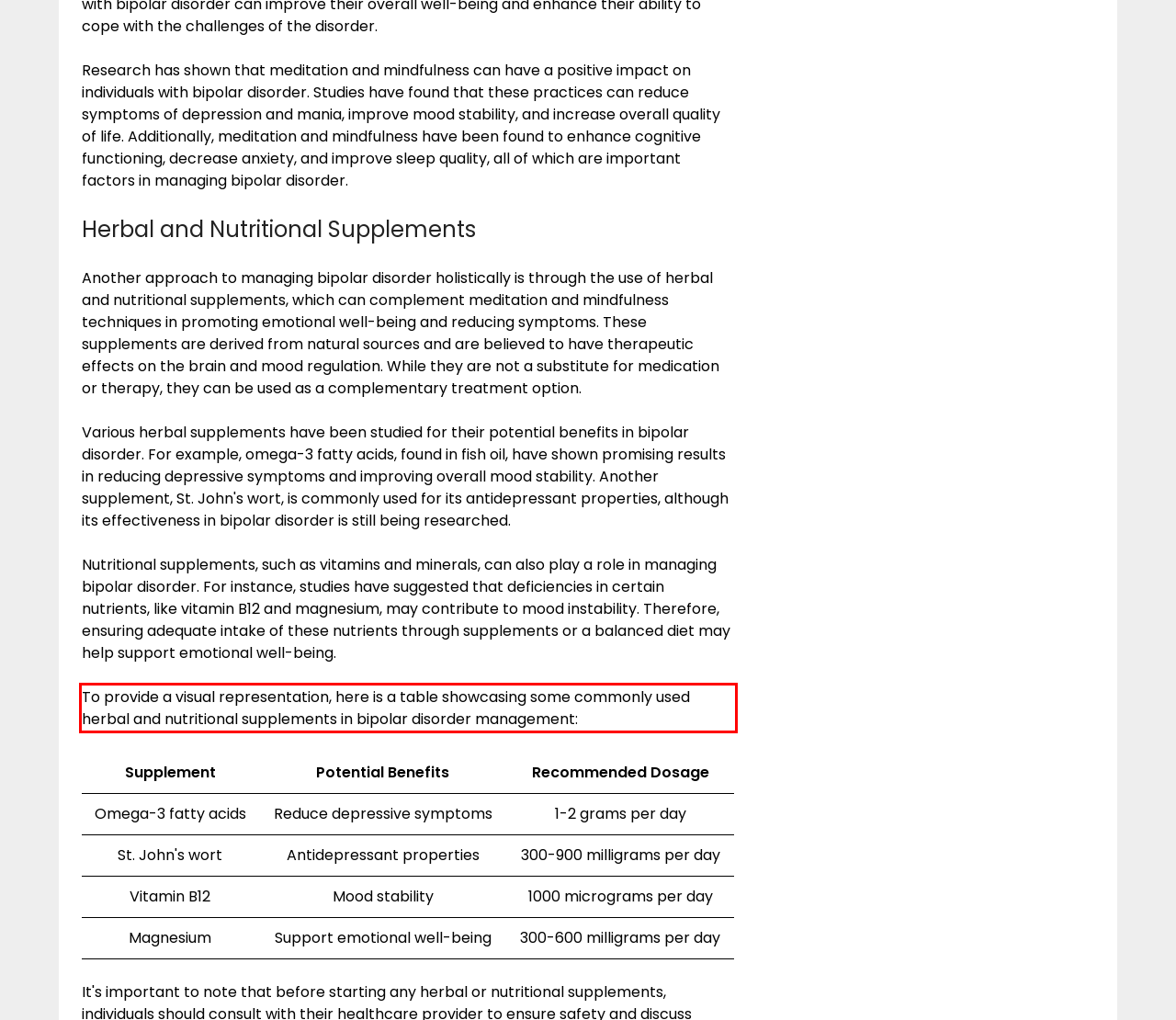Analyze the screenshot of the webpage that features a red bounding box and recognize the text content enclosed within this red bounding box.

To provide a visual representation, here is a table showcasing some commonly used herbal and nutritional supplements in bipolar disorder management: